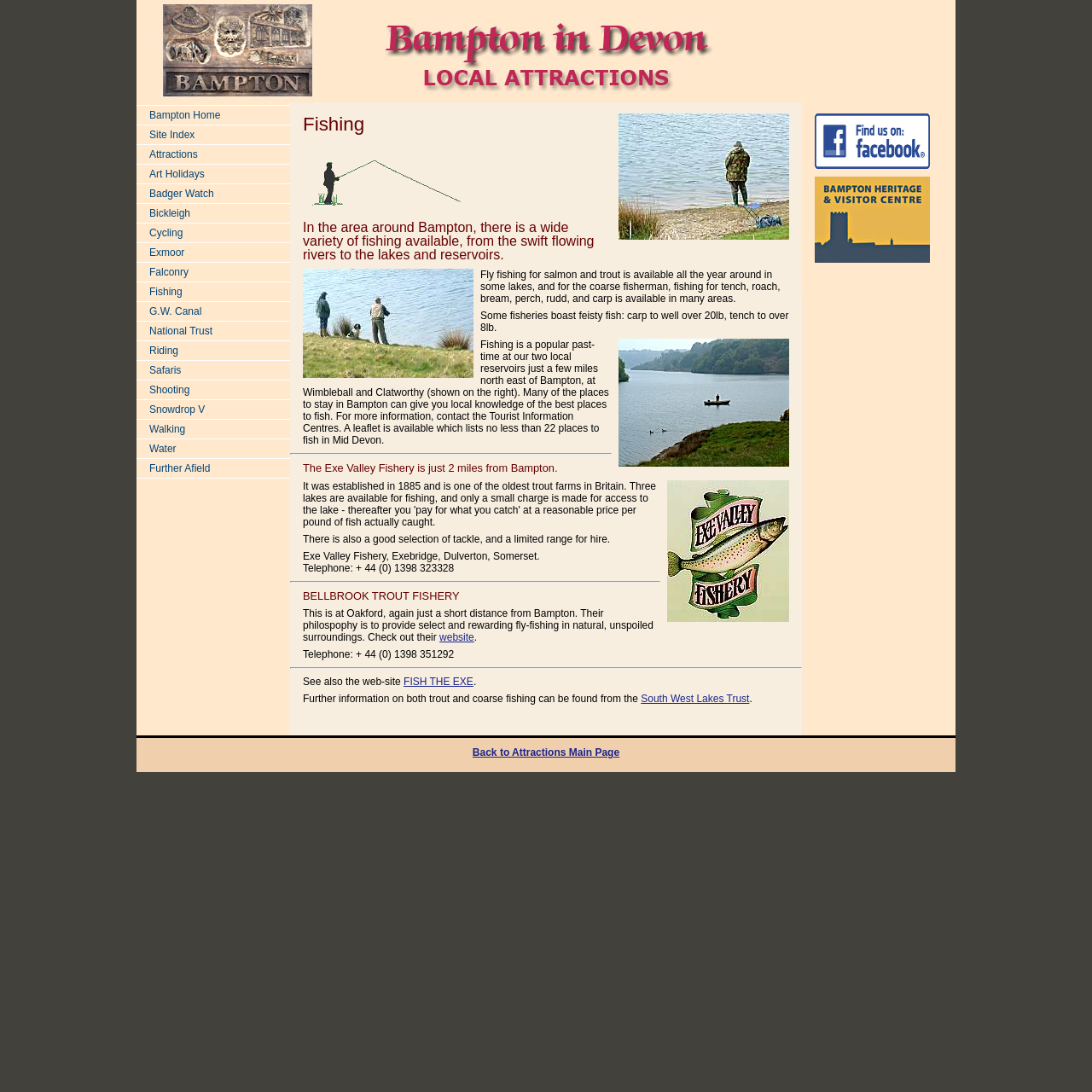Provide the bounding box coordinates of the HTML element this sentence describes: "Back to Attractions Main Page". The bounding box coordinates consist of four float numbers between 0 and 1, i.e., [left, top, right, bottom].

[0.433, 0.684, 0.567, 0.695]